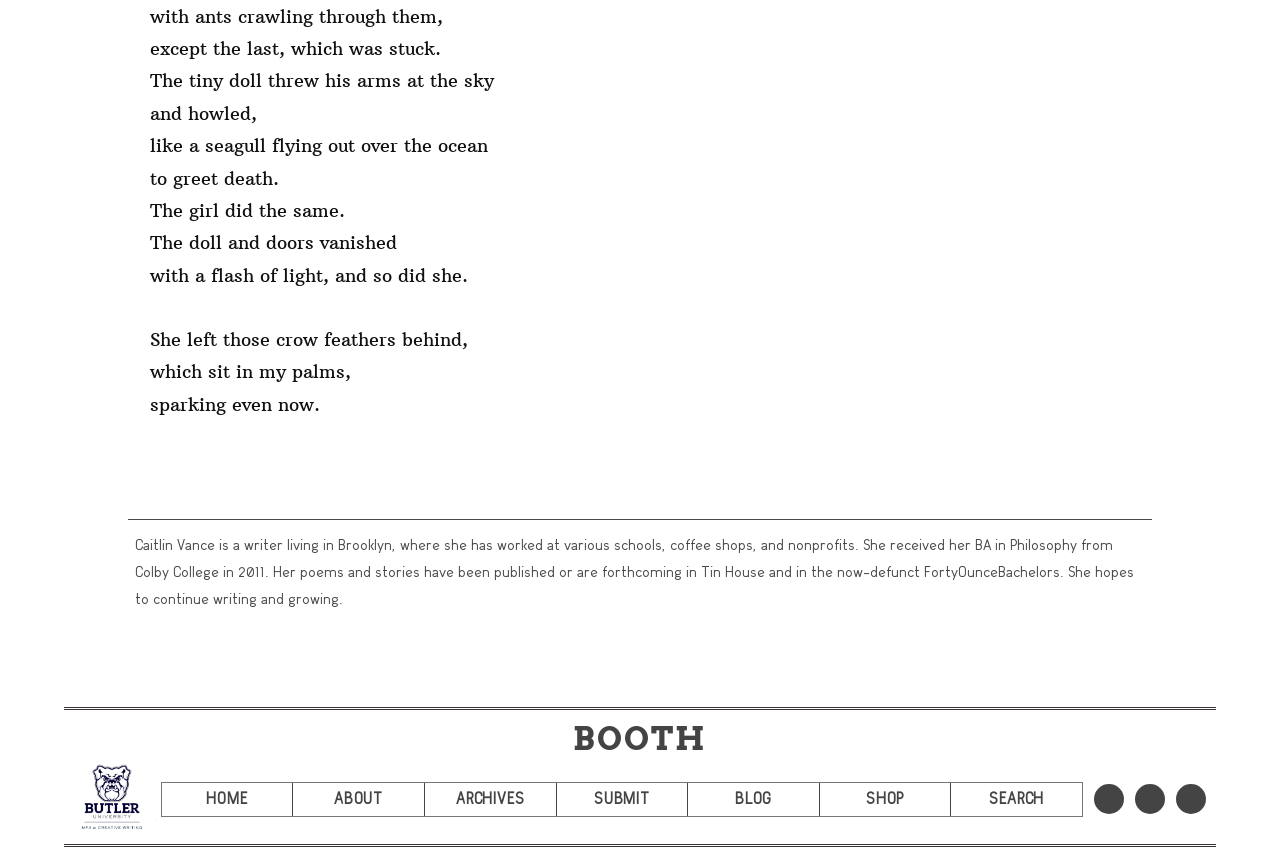Locate the bounding box of the UI element with the following description: "title="Butler MFA"".

[0.053, 0.898, 0.126, 0.974]